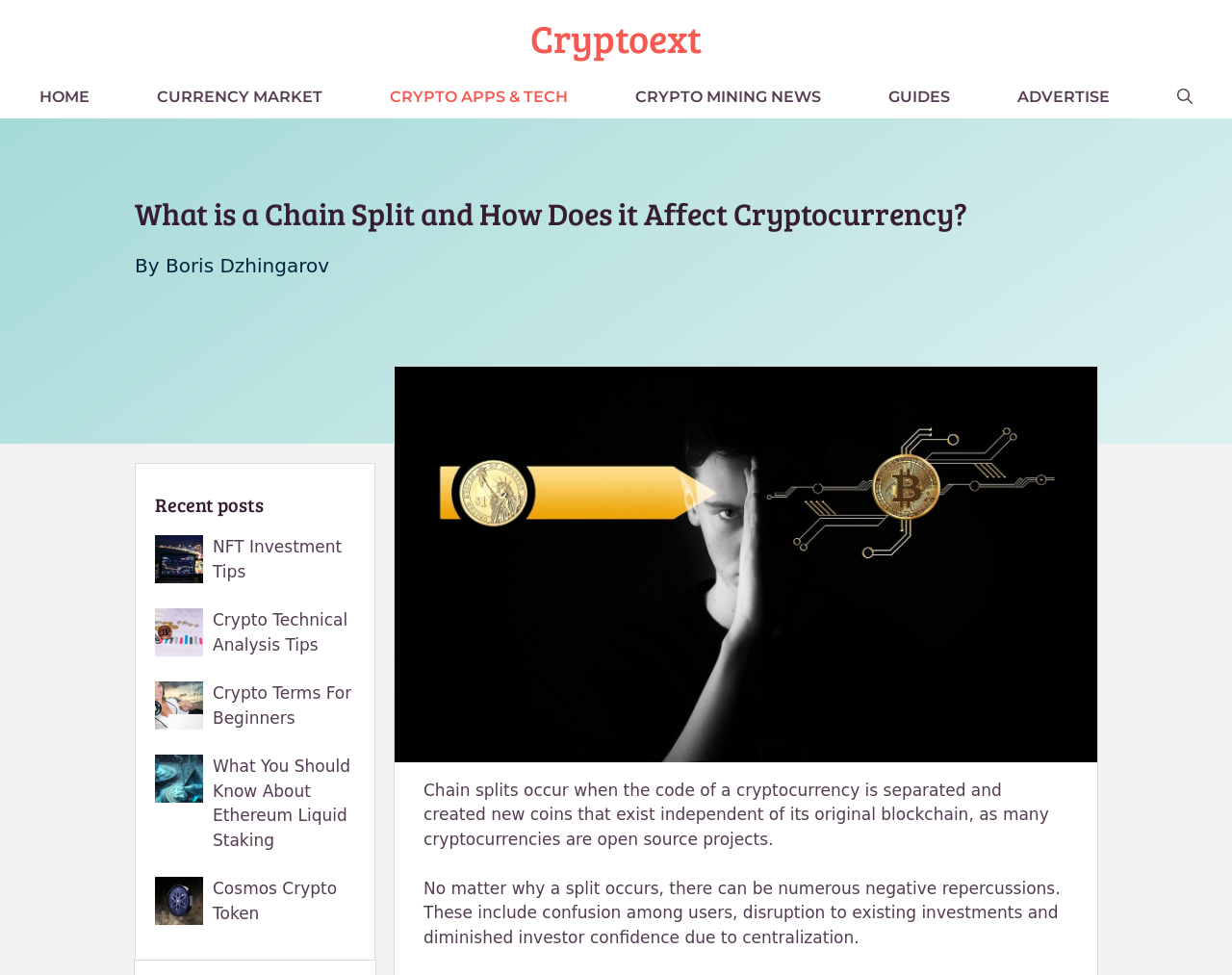Determine the bounding box coordinates of the clickable area required to perform the following instruction: "View the 'NFT Investment Tips' post". The coordinates should be represented as four float numbers between 0 and 1: [left, top, right, bottom].

[0.173, 0.551, 0.278, 0.596]